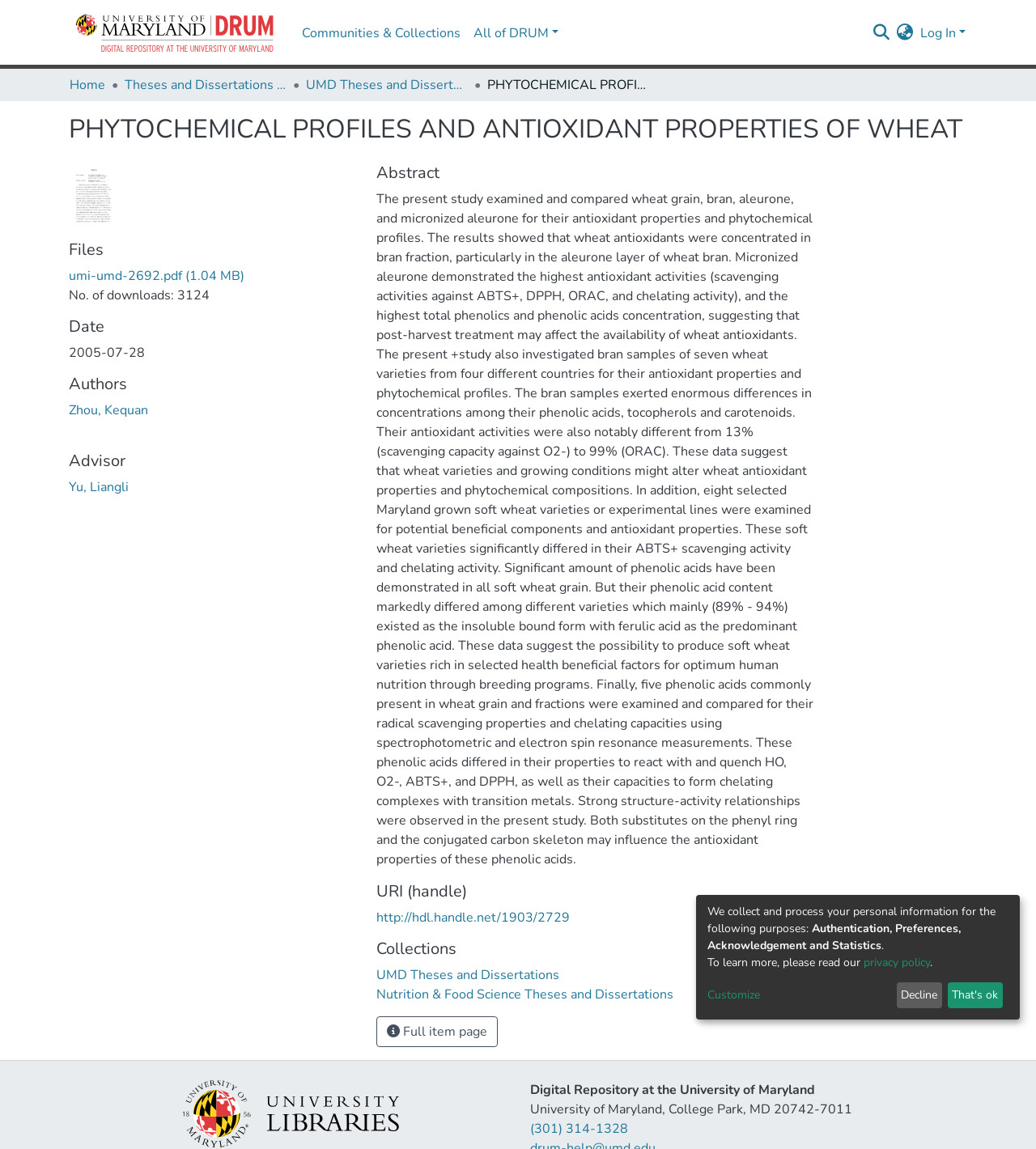Please find the bounding box coordinates of the element that must be clicked to perform the given instruction: "View the full item page". The coordinates should be four float numbers from 0 to 1, i.e., [left, top, right, bottom].

[0.363, 0.885, 0.48, 0.912]